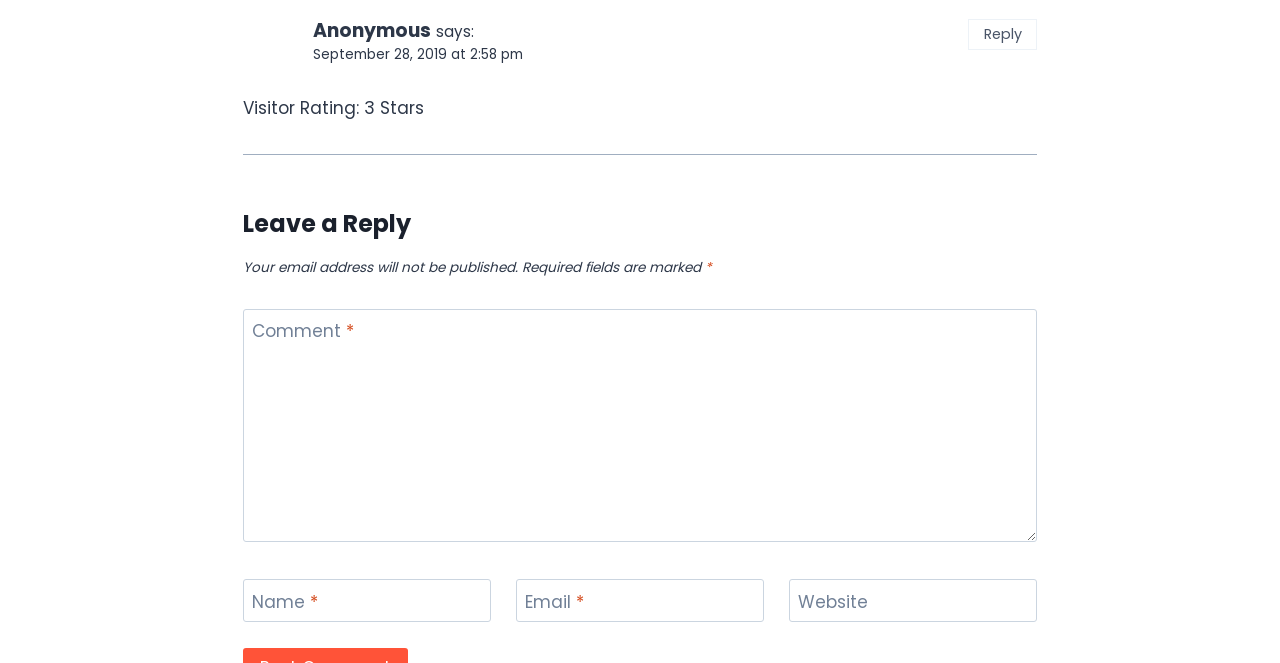By analyzing the image, answer the following question with a detailed response: What is the date and time of the comment?

The date and time of the comment is mentioned in the link 'September 28, 2019 at 2:58 pm' which is located in the footer section of the webpage, below the text 'Anonymous says:'.